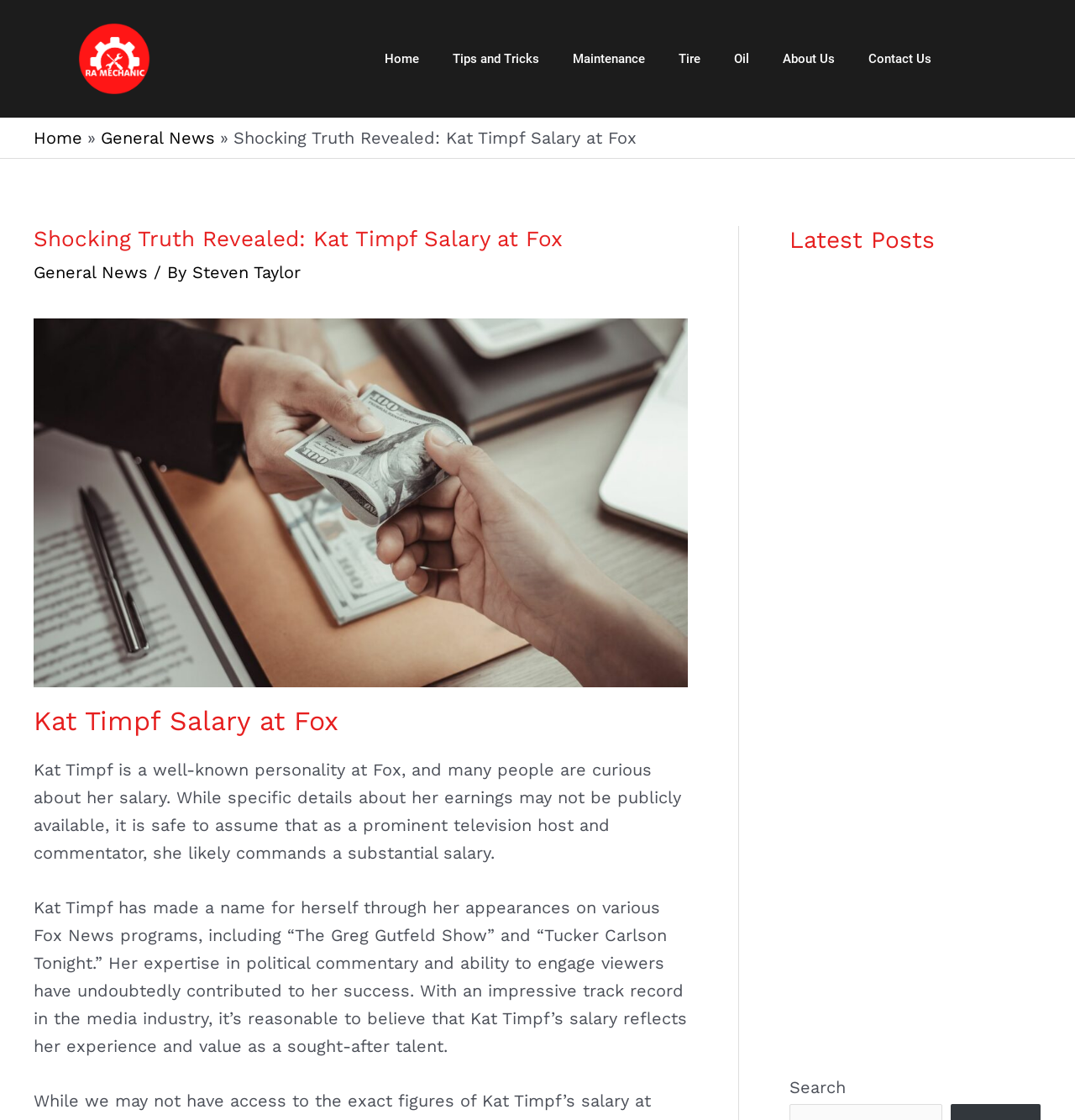Please locate and retrieve the main header text of the webpage.

Shocking Truth Revealed: Kat Timpf Salary at Fox